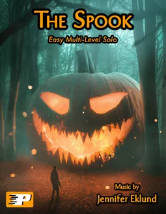Please provide a short answer using a single word or phrase for the question:
Who composed the music piece?

Jennifer Eklund